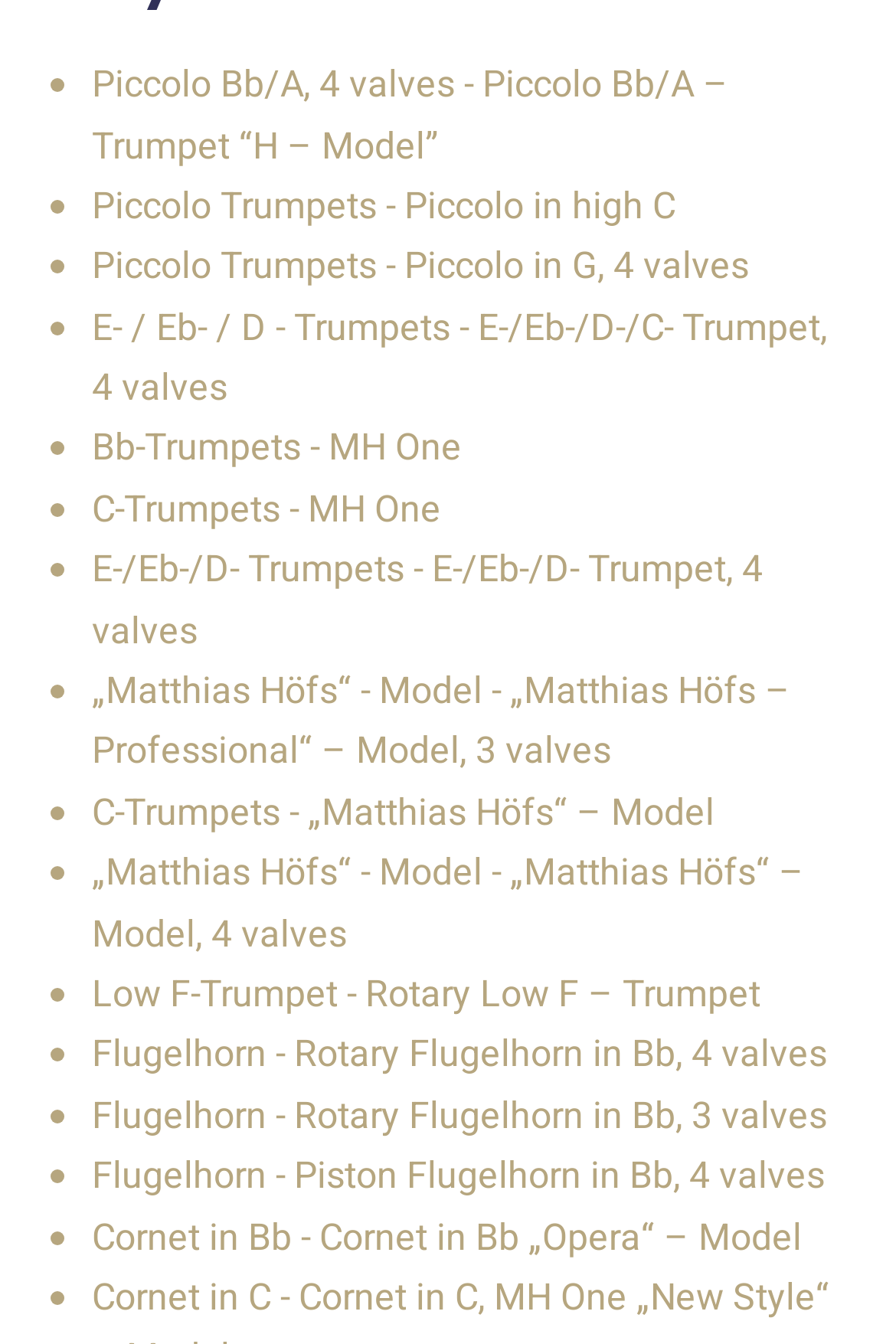Locate the bounding box coordinates of the element you need to click to accomplish the task described by this instruction: "View the search form".

None